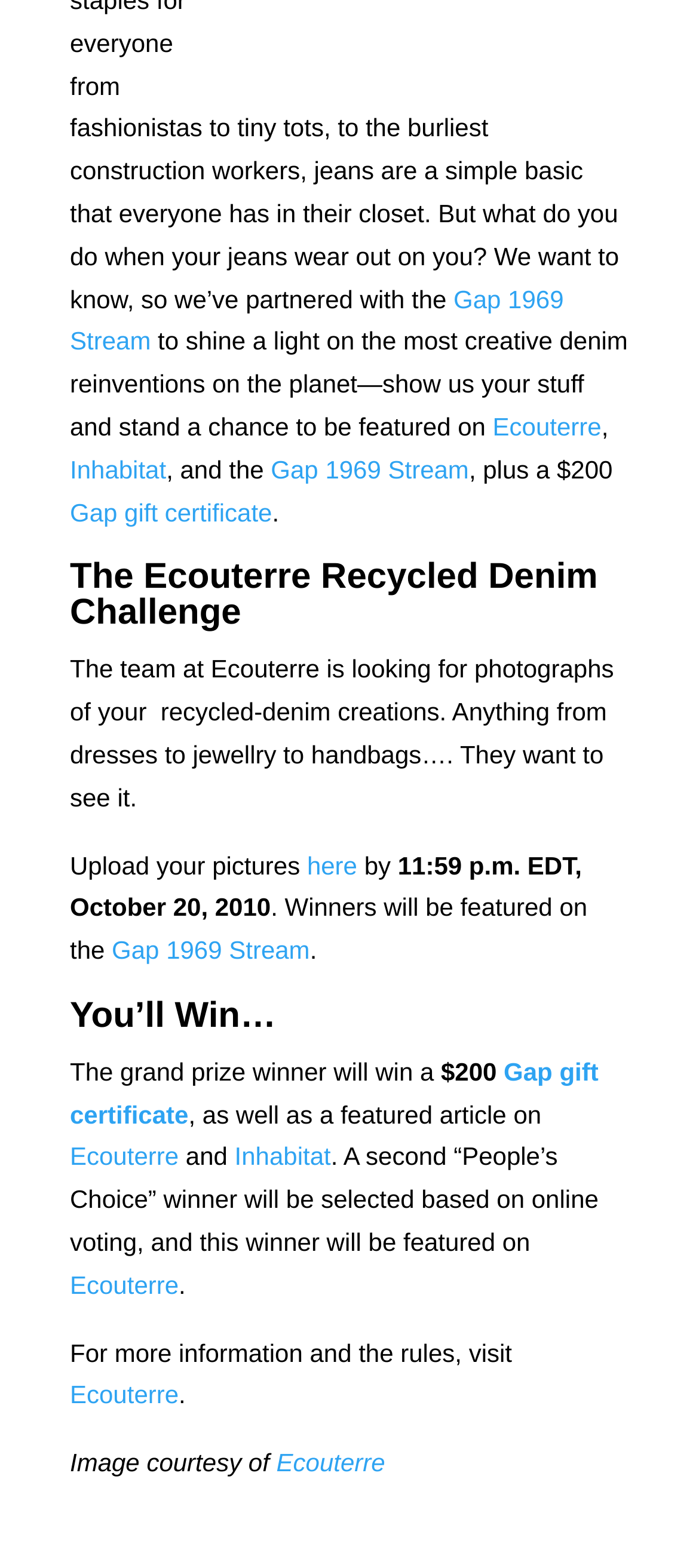Give a one-word or short phrase answer to the question: 
What is the deadline for submitting pictures?

October 20, 2010